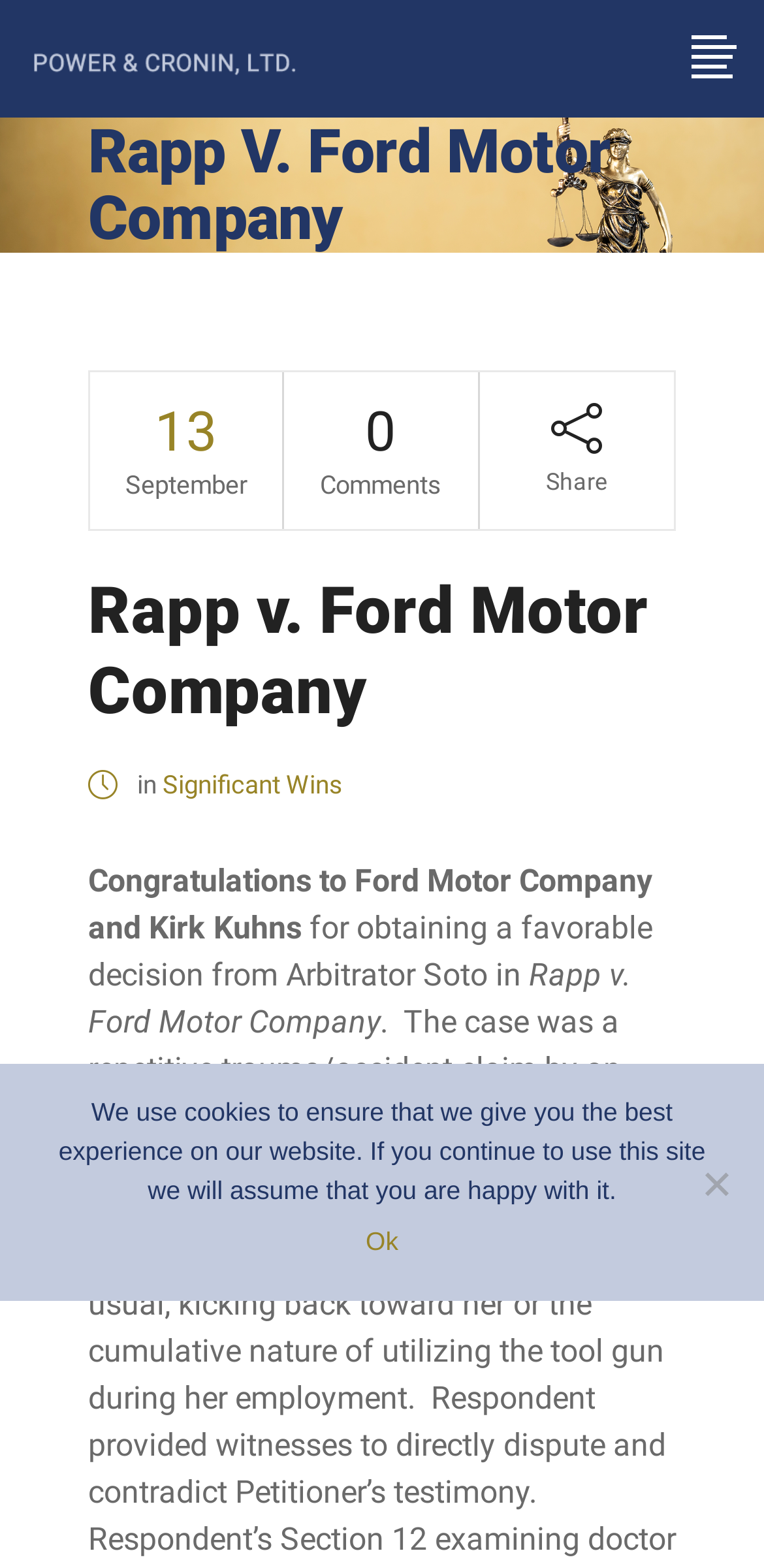Identify the bounding box for the UI element that is described as follows: "Ok".

[0.479, 0.78, 0.521, 0.805]